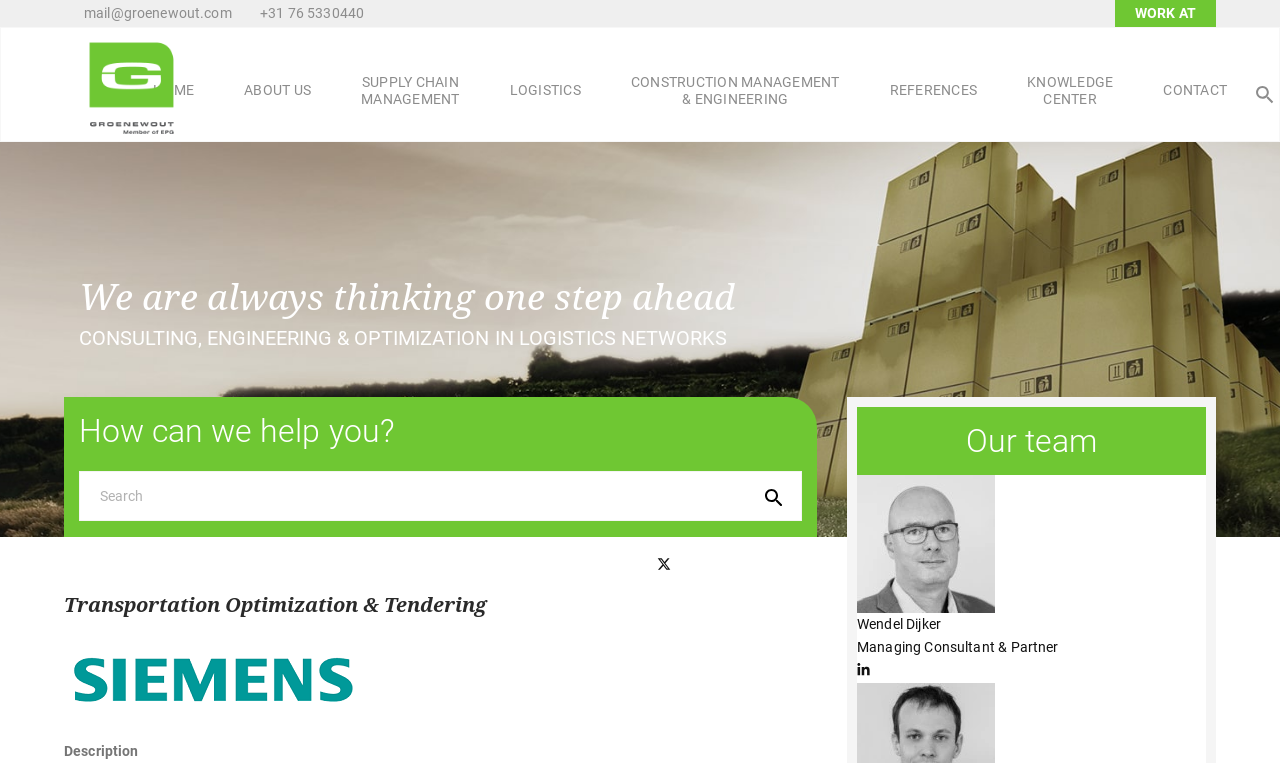Please study the image and answer the question comprehensively:
What is the name of the company's managing consultant and partner?

The name of the managing consultant and partner can be found in the 'Our team' section, where Wendel Dijker is listed as a team member with a link to his LinkedIn profile.